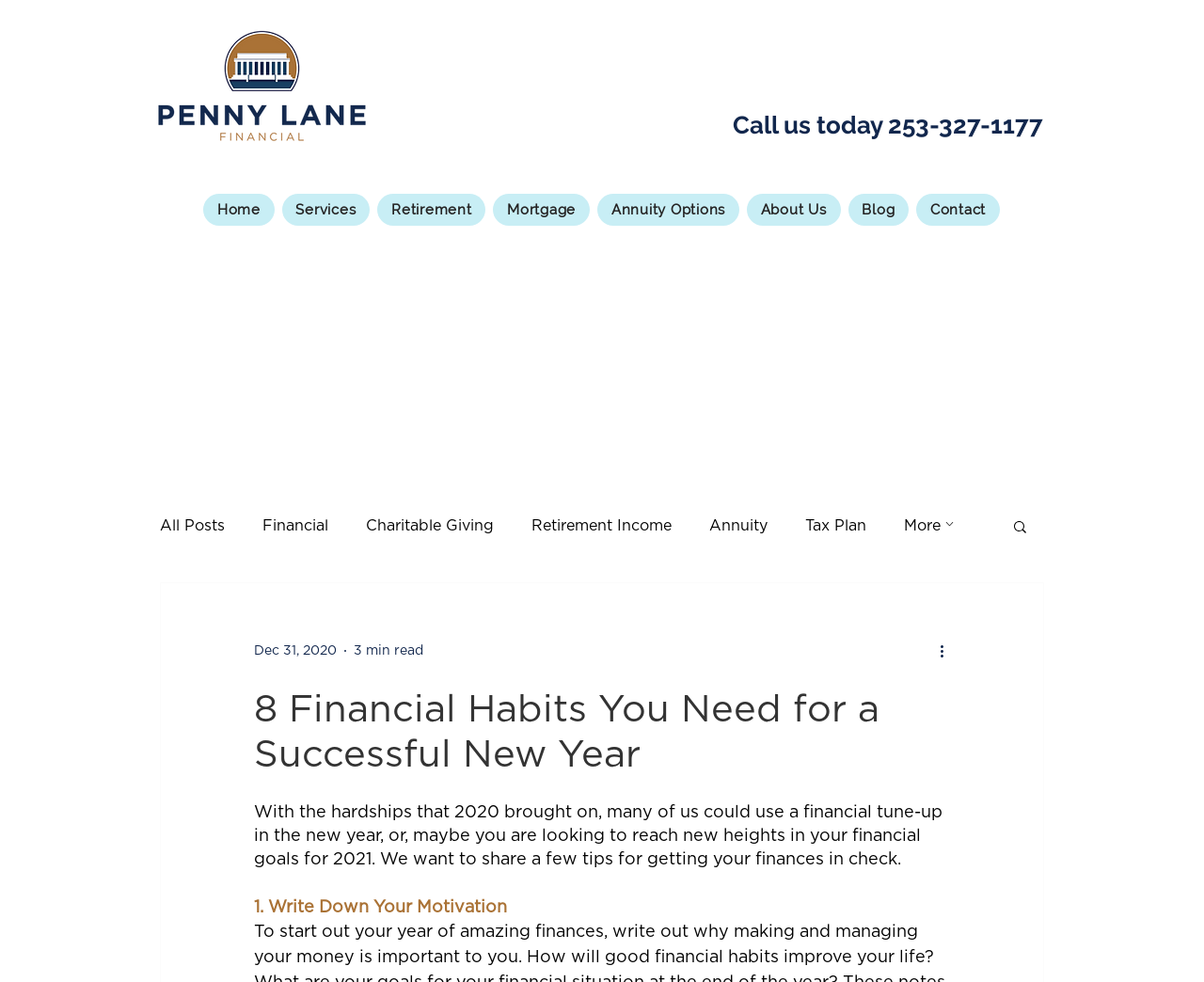Please determine the bounding box coordinates for the element that should be clicked to follow these instructions: "Search for something".

[0.84, 0.528, 0.855, 0.548]